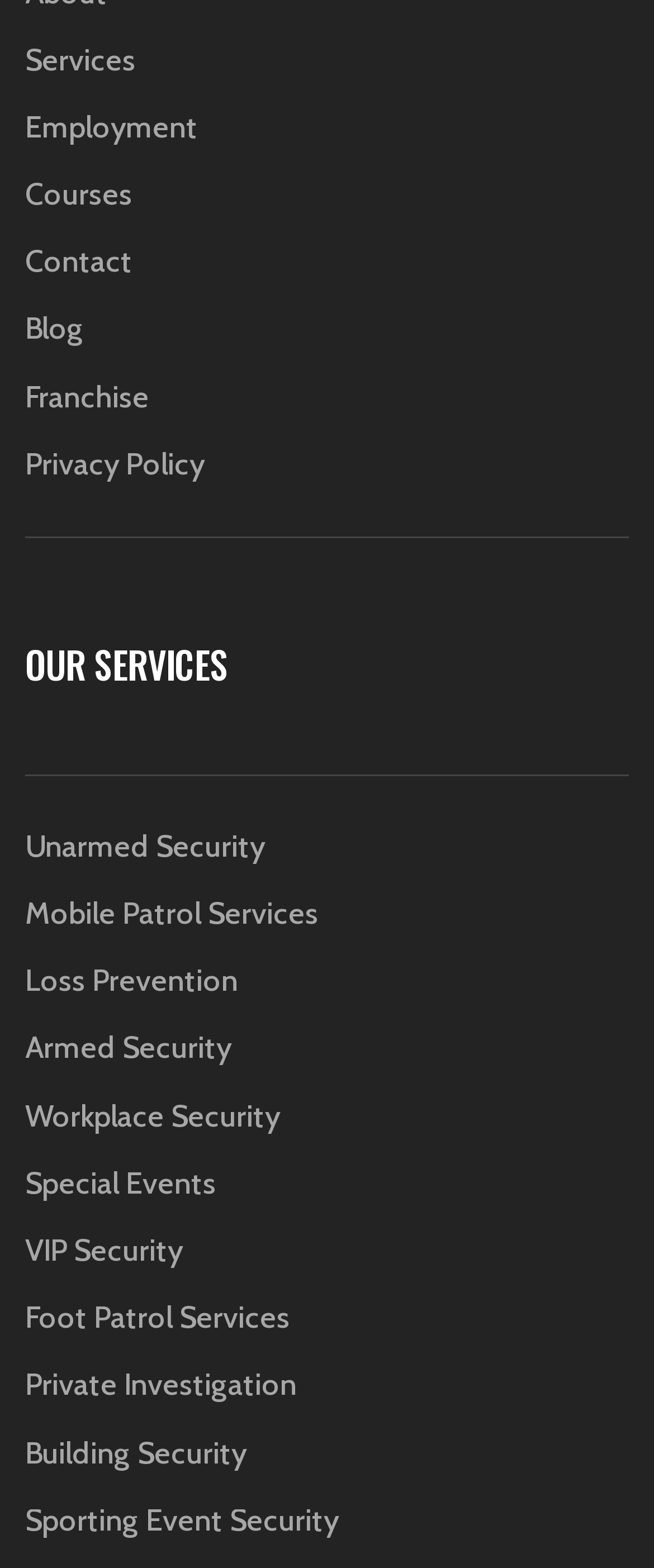Using a single word or phrase, answer the following question: 
What is the last service listed?

Sporting Event Security